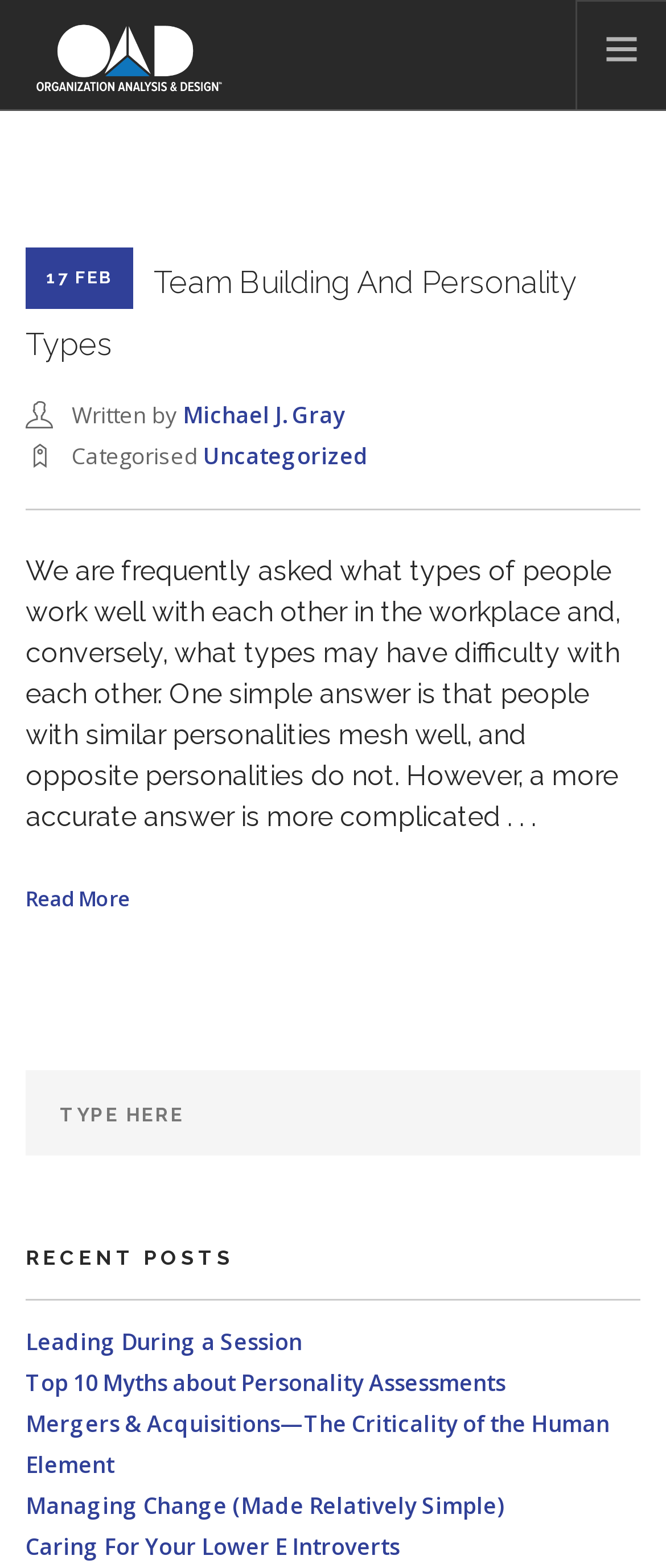How many recent posts are listed?
Using the screenshot, give a one-word or short phrase answer.

4